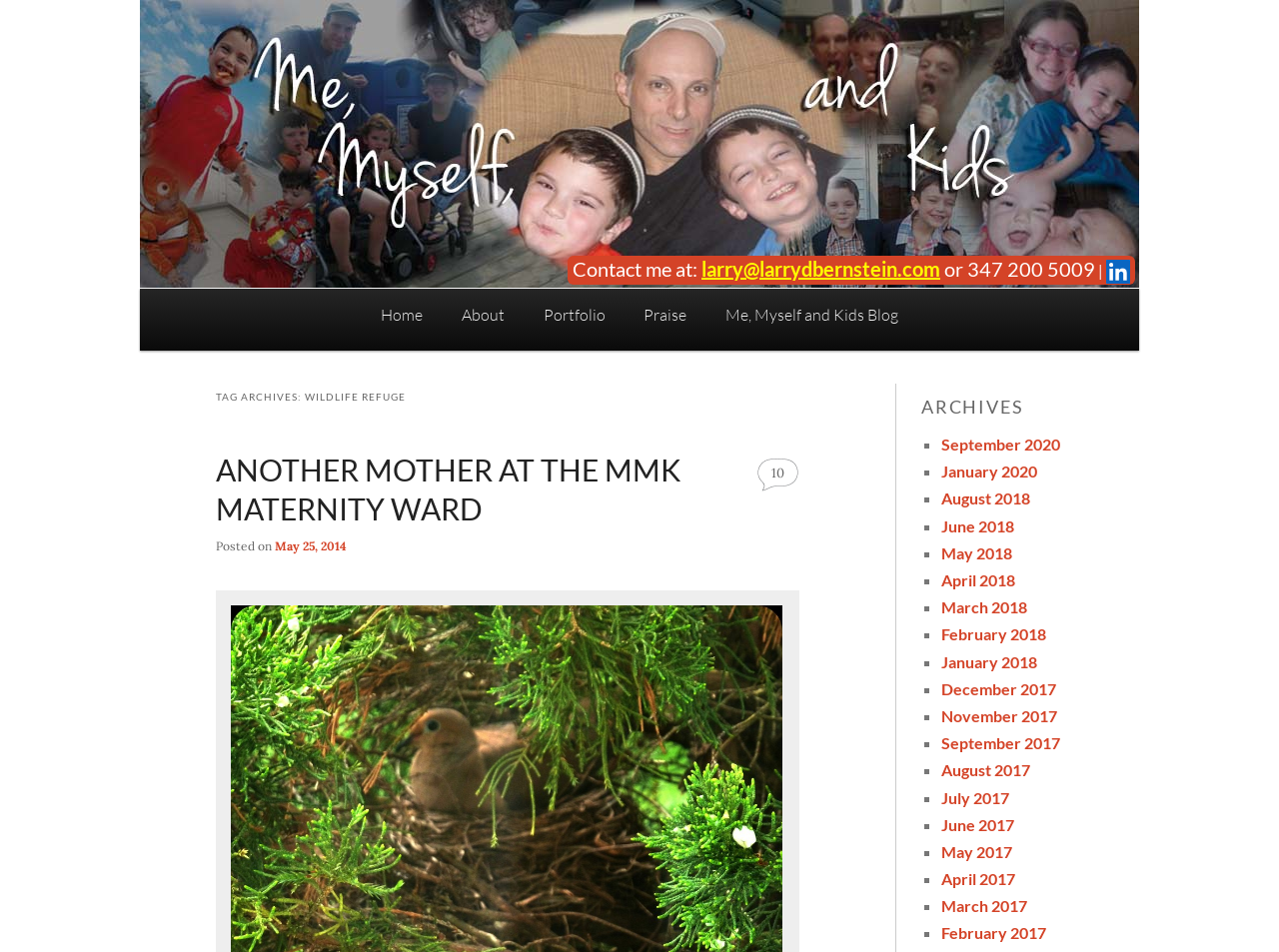Can you find the bounding box coordinates for the element to click on to achieve the instruction: "Go to the home page"?

[0.282, 0.303, 0.346, 0.359]